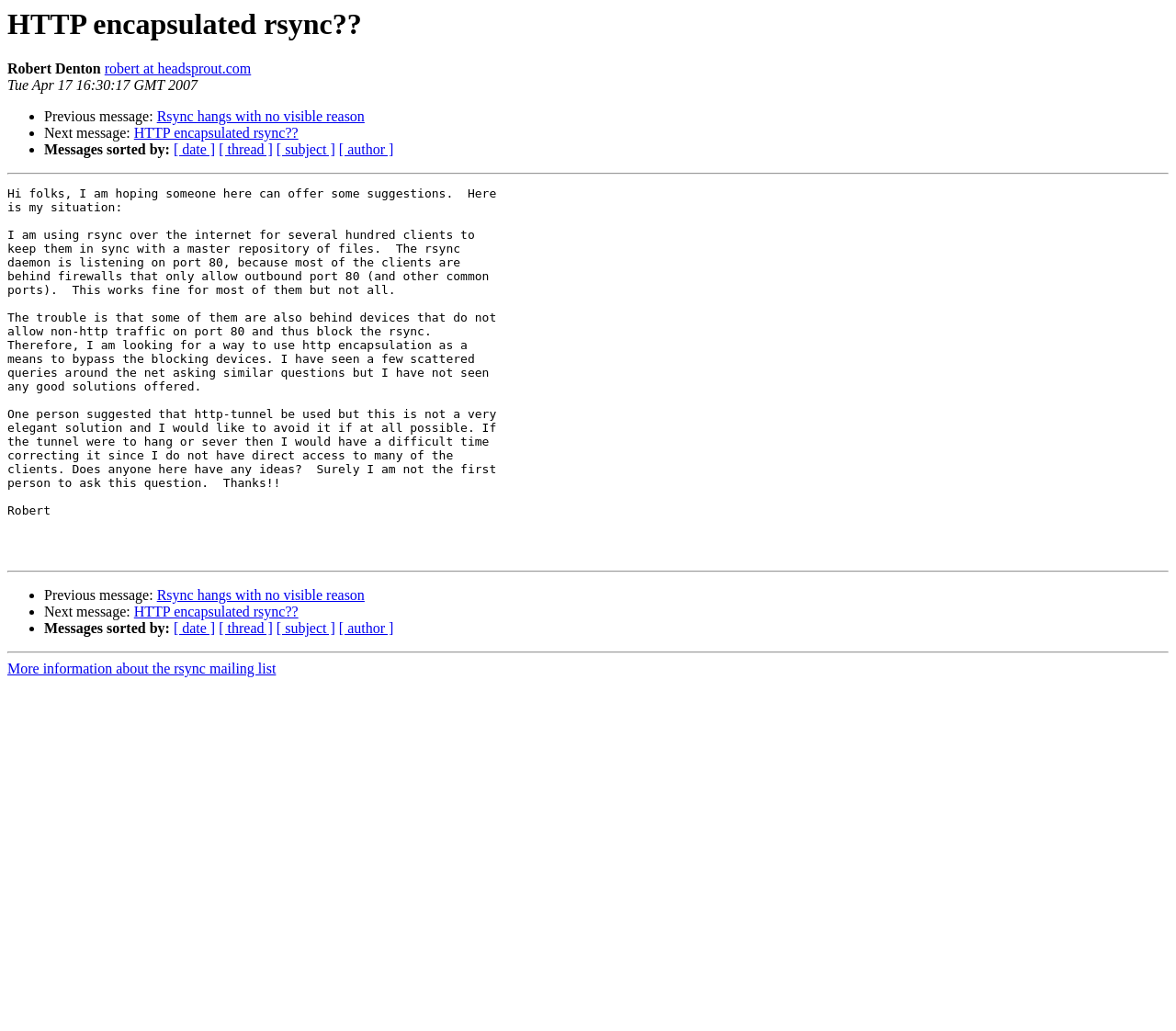Examine the image and give a thorough answer to the following question:
What is the problem with using http-tunnel?

The problem with using http-tunnel is that it is not an elegant solution, as mentioned in the long text block on the webpage, and the author wants to avoid it if possible.